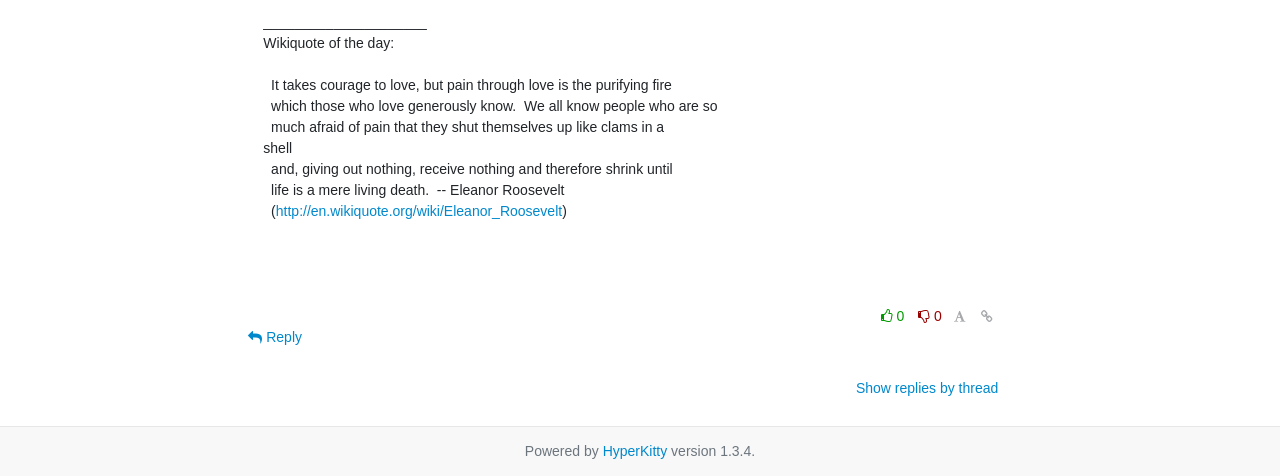What is the name of the software powering the webpage?
Please provide a single word or phrase as your answer based on the image.

HyperKitty